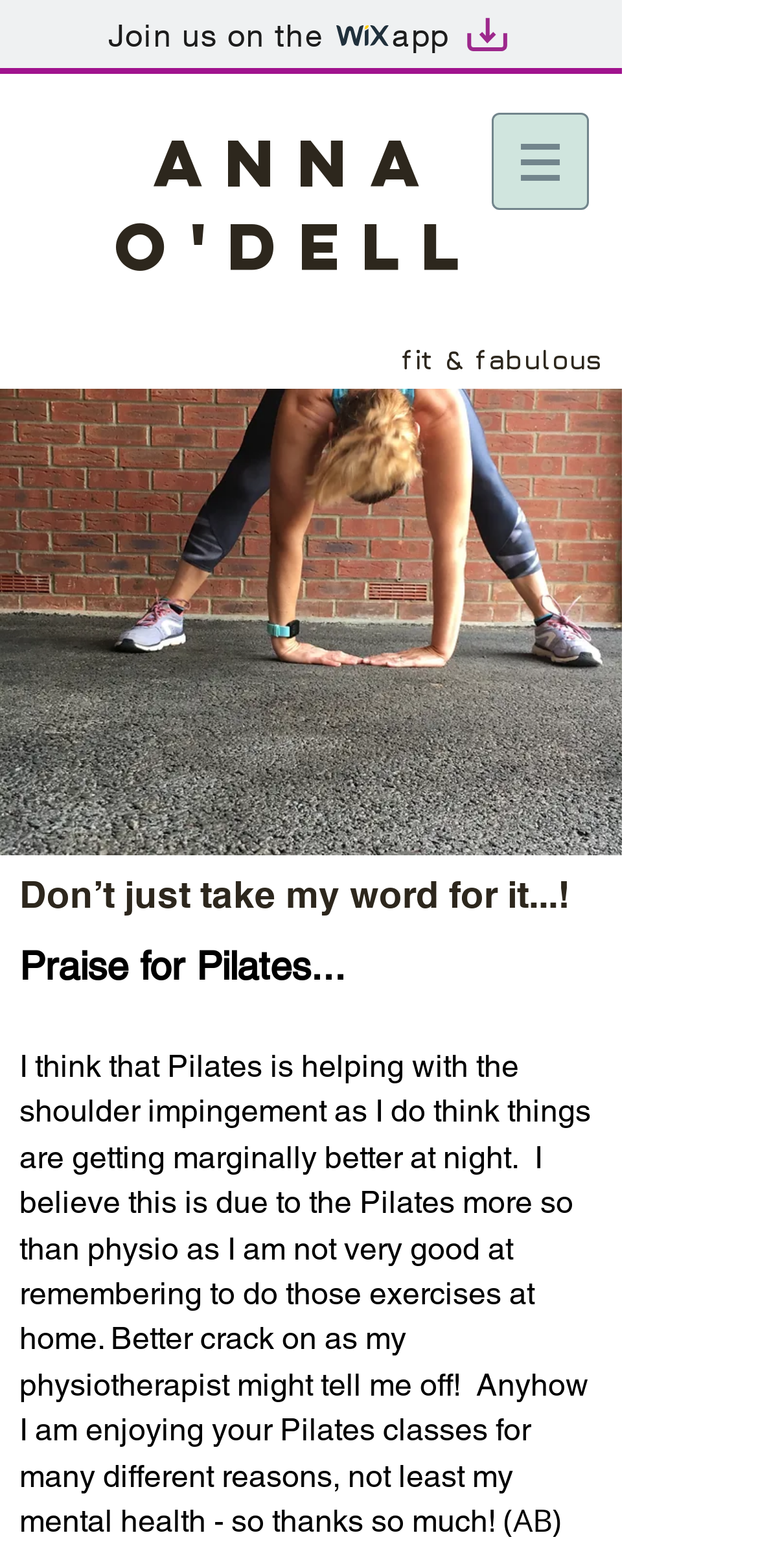Give a detailed account of the webpage's layout and content.

The webpage is about Anna O'Dell, with a prominent heading displaying her name at the top center of the page. Below her name, there is a navigation menu labeled "Site" at the top right corner, which contains a button with a dropdown menu.

At the top left corner, there is a link to "Join us on the wix app Artboard 1", accompanied by two small images, one of the Wix logo and another of Artboard 1.

The main content of the page is divided into two sections. The first section has a heading "fit & fabulous" at the top left, followed by a testimonial section. This section contains a heading "Don’t just take my word for it...!" and two blocks of text, one with the title "Praise for Pilates..." and another with a quote from a person named AB, praising Anna O'Dell's Pilates classes for their physical and mental health benefits.

Throughout the page, there are a few images, including the Wix logo, Artboard 1, and a small icon in the navigation menu. The overall layout is organized, with clear headings and concise text.